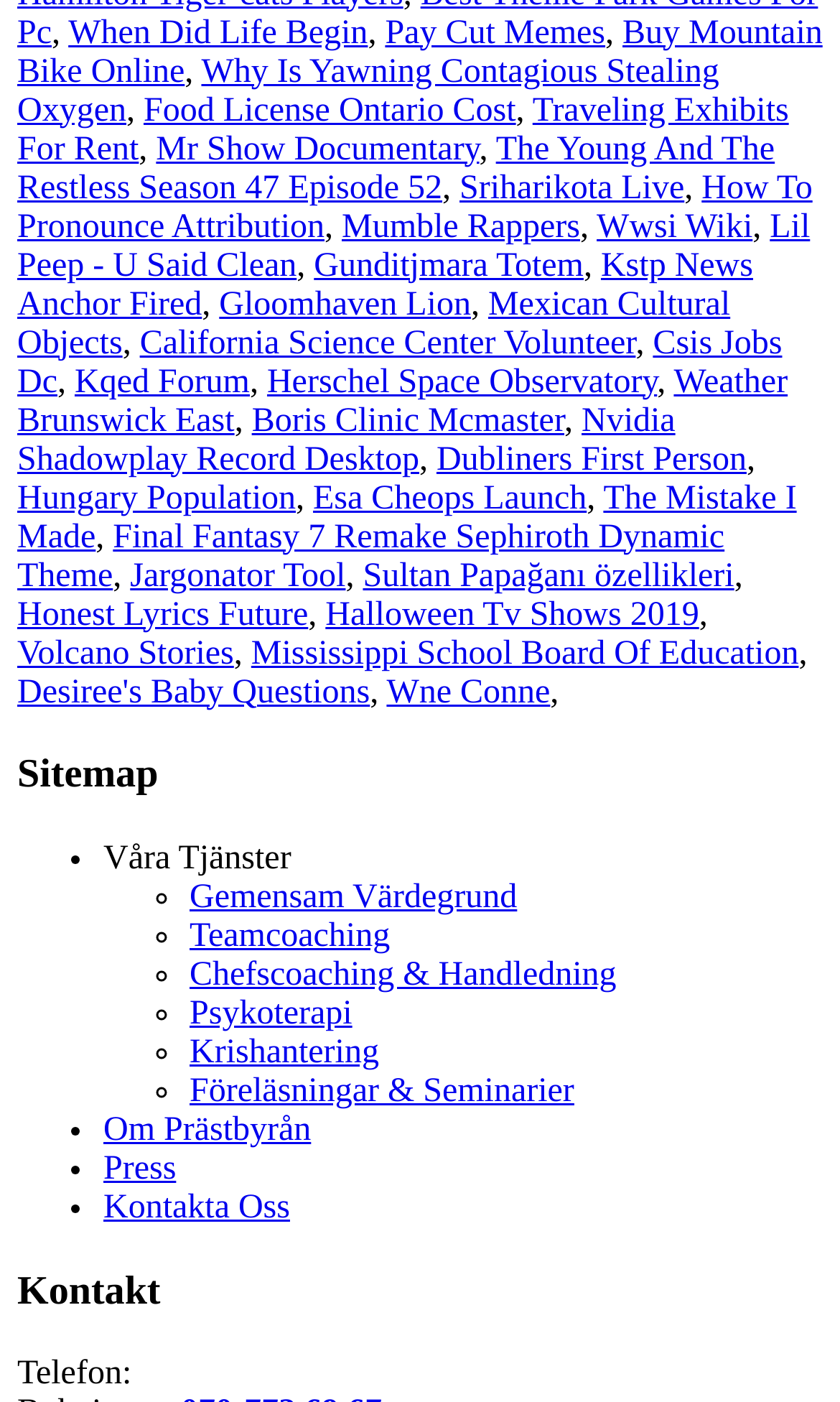Give a one-word or one-phrase response to the question:
What is the second StaticText element on the webpage?

','